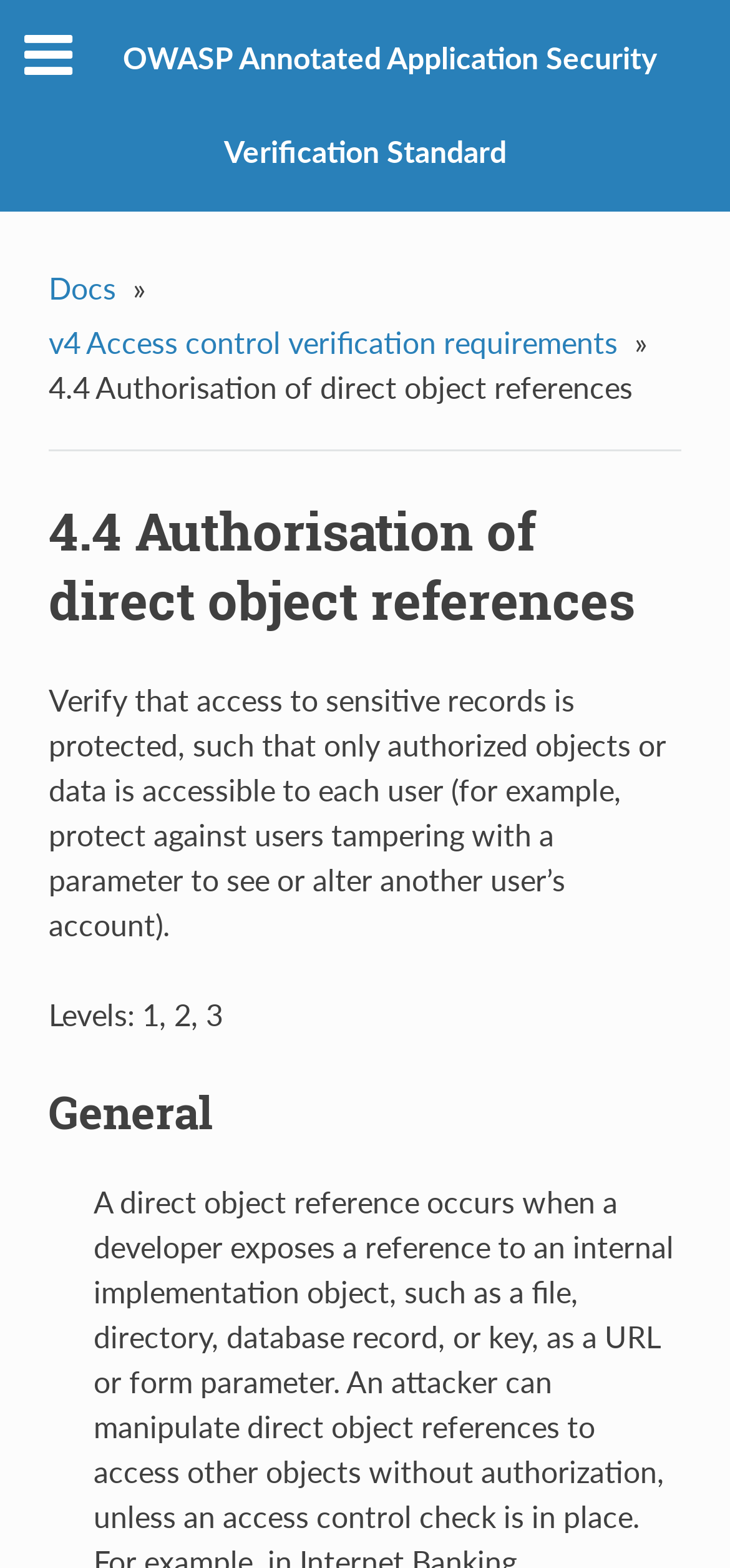What is the purpose of the breadcrumbs navigation?
Answer the question in as much detail as possible.

The breadcrumbs navigation is a common UI element that shows the current location of the user within a website. In this case, it shows the path 'Docs > v4 Access control verification requirements > 4.4 Authorisation of direct object references', indicating the current location of the user within the website.